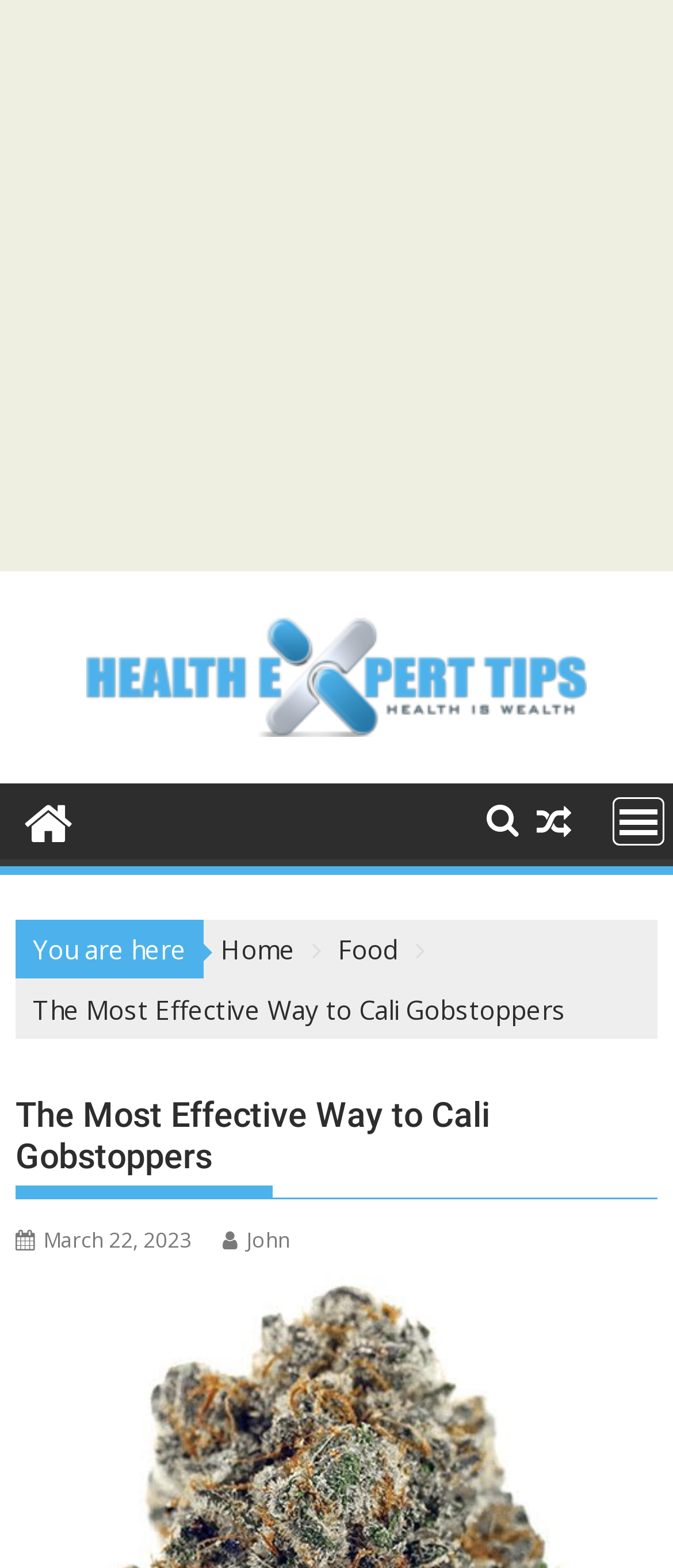By analyzing the image, answer the following question with a detailed response: How many navigation links are there?

There are three navigation links: 'Home', 'Food', and 'The Most Effective Way to Cali Gobstoppers'.